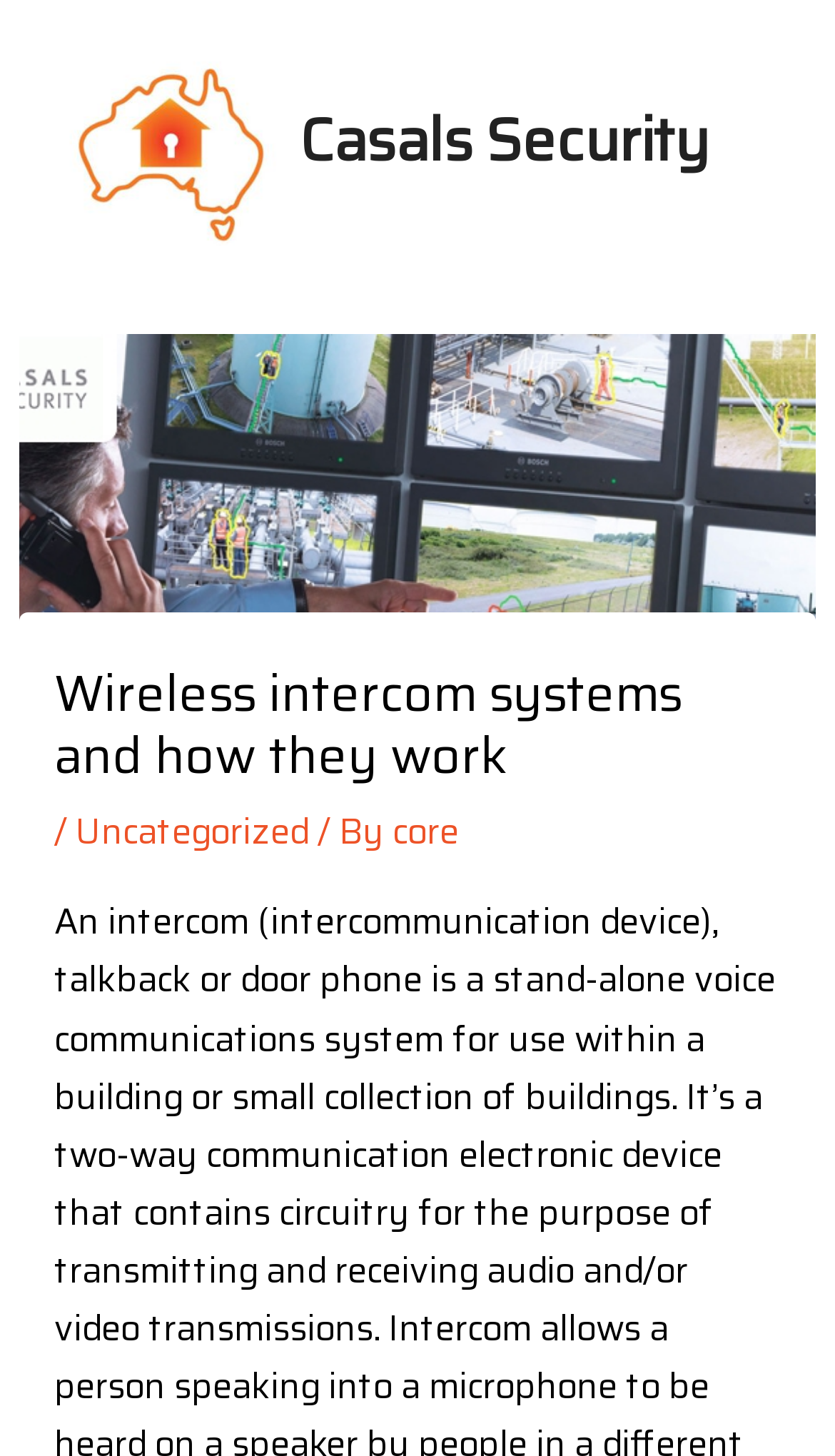Provide the bounding box coordinates of the HTML element described as: "Casals Security". The bounding box coordinates should be four float numbers between 0 and 1, i.e., [left, top, right, bottom].

[0.359, 0.065, 0.849, 0.128]